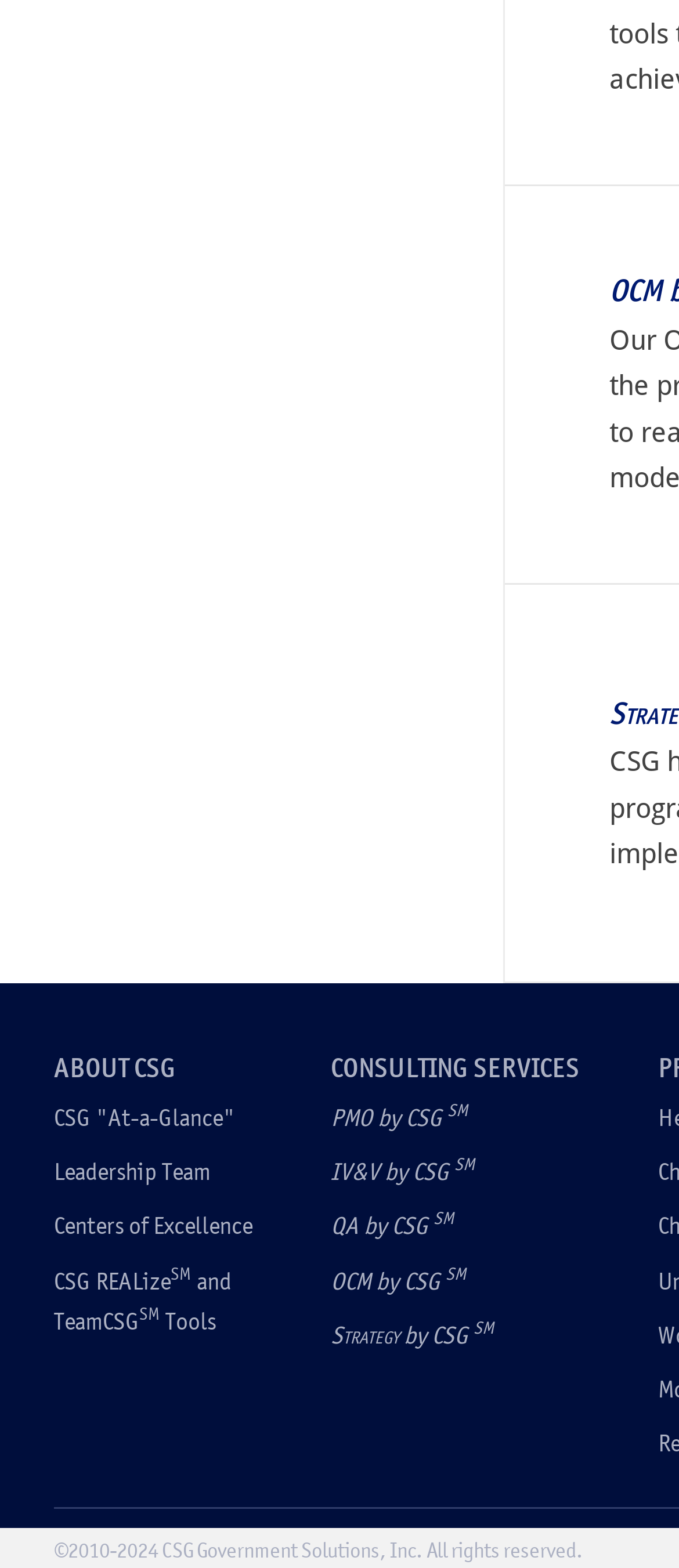What is the copyright year range?
Look at the image and provide a short answer using one word or a phrase.

2010-2024